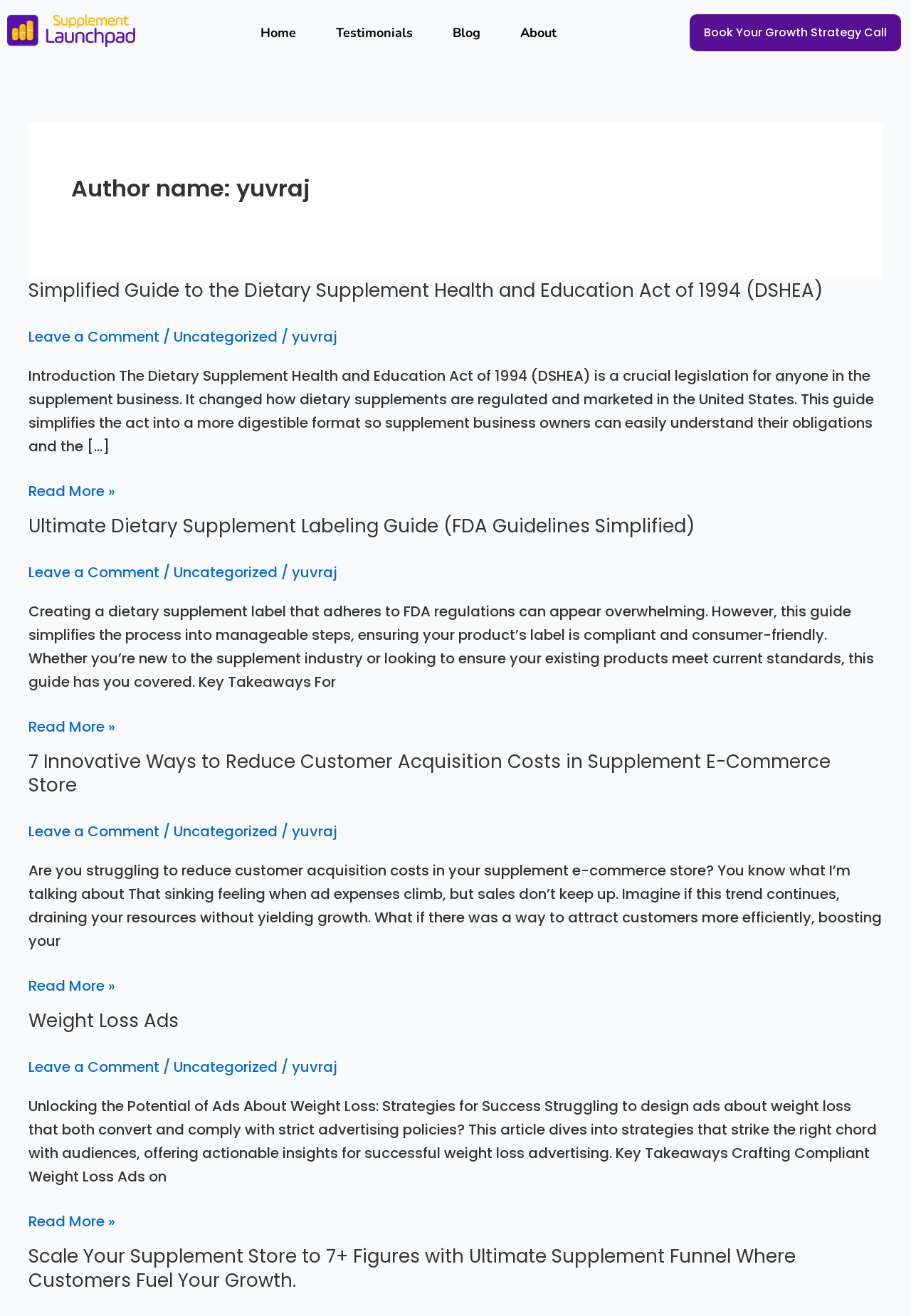Determine the bounding box coordinates for the HTML element mentioned in the following description: "Leave a Comment". The coordinates should be a list of four floats ranging from 0 to 1, represented as [left, top, right, bottom].

[0.031, 0.624, 0.175, 0.639]